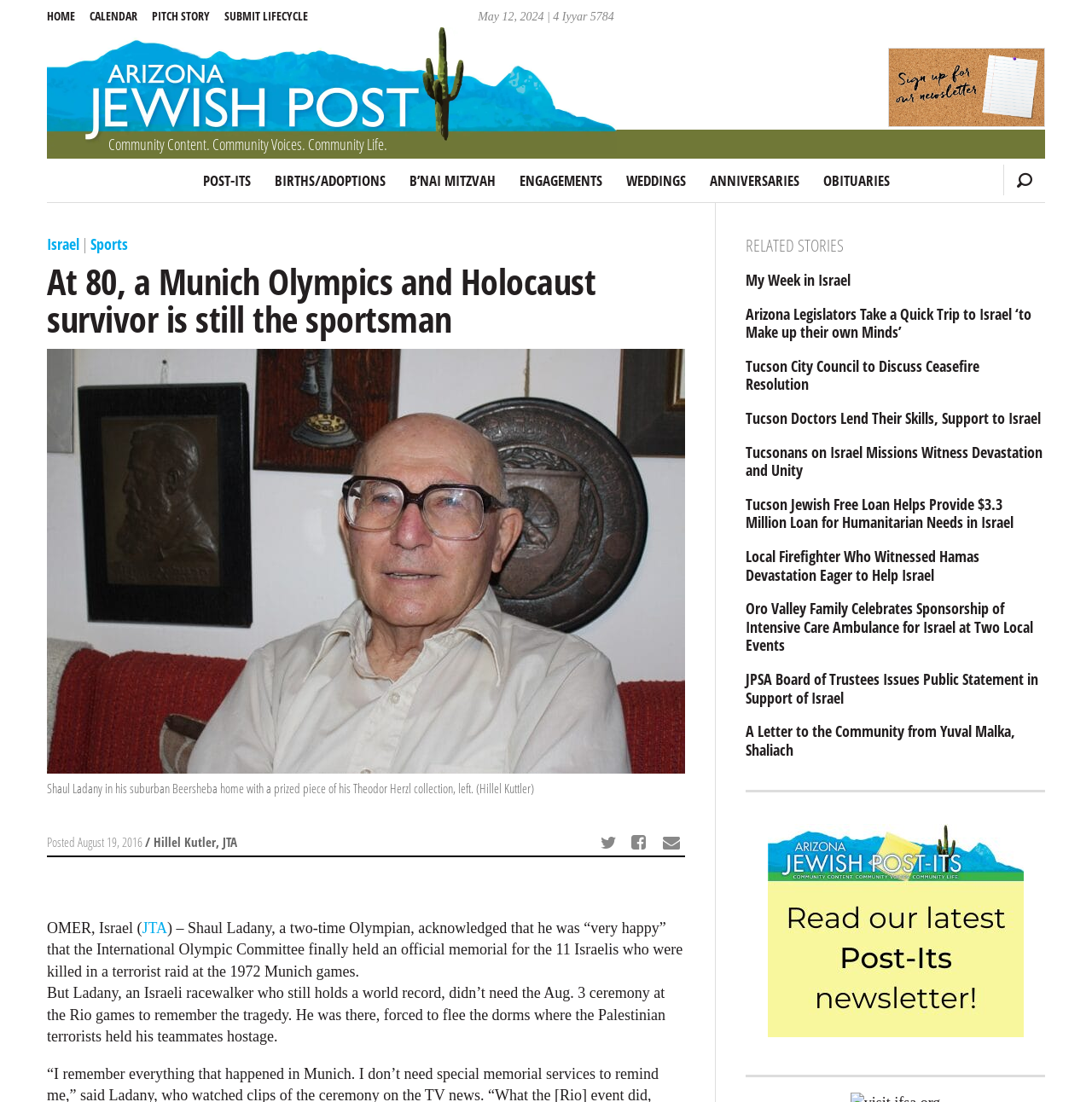Determine the bounding box coordinates of the area to click in order to meet this instruction: "View related stories".

[0.683, 0.212, 0.957, 0.232]